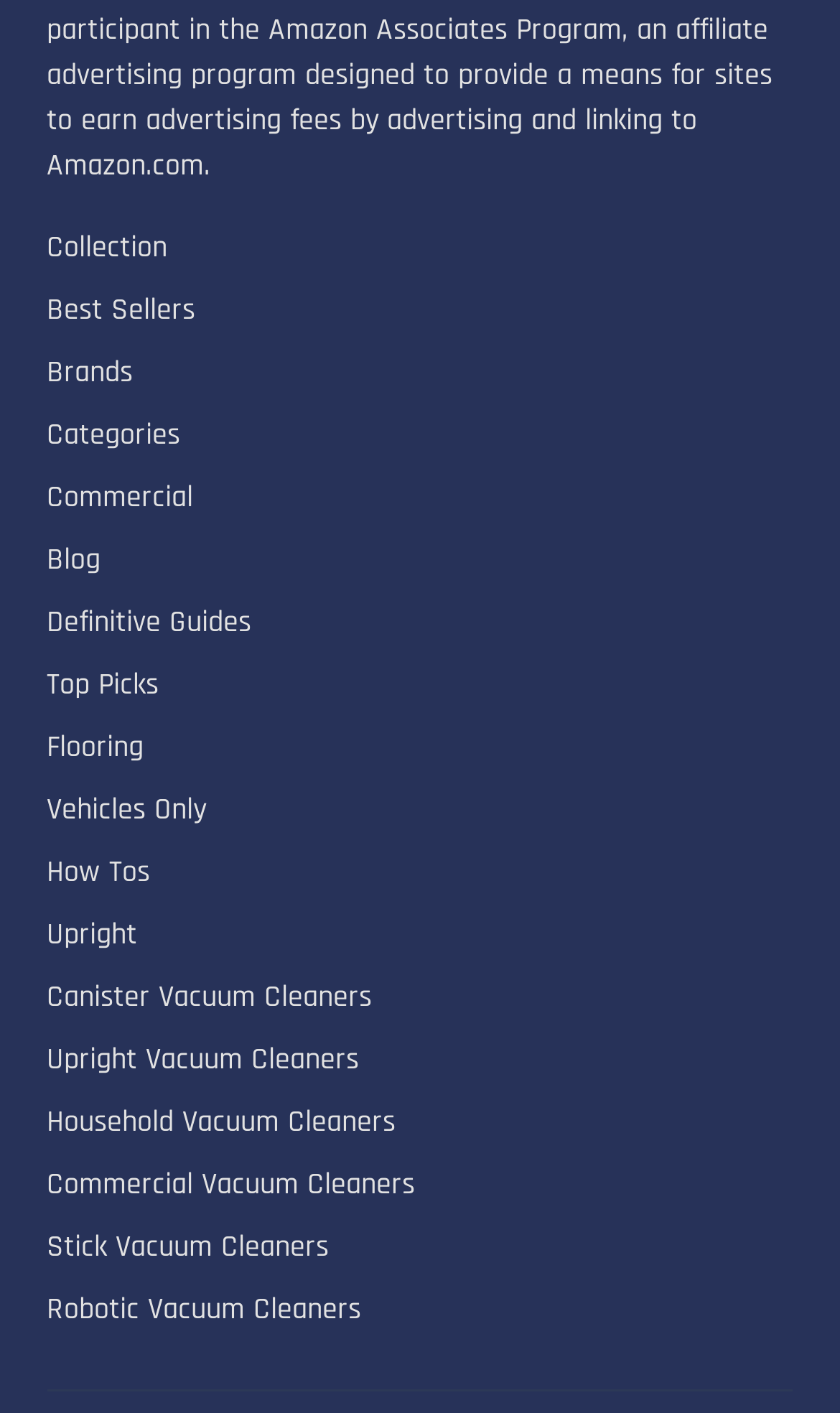How many links are there on the webpage?
Analyze the image and provide a thorough answer to the question.

By counting the links on the webpage, I see that there are 20 links in total, including the categories and the types of vacuum cleaners.